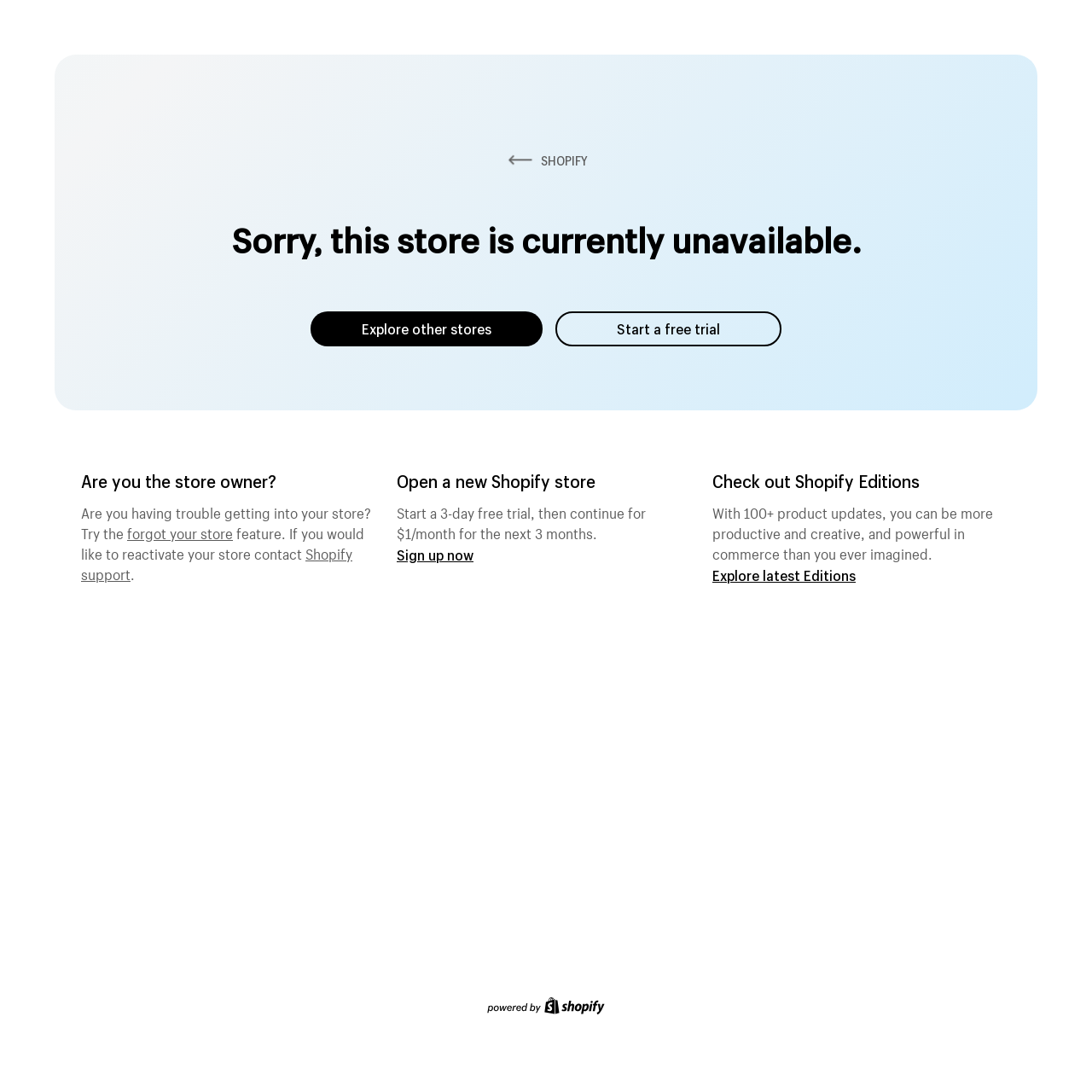Summarize the webpage in an elaborate manner.

The webpage appears to be a Shopify ecommerce platform page. At the top, there is a link to "SHOPIFY" accompanied by an image, likely the company's logo. Below this, a prominent heading reads "Sorry, this store is currently unavailable." 

To the left of this heading, there are two links: "Explore other stores" and "Start a free trial". The "Start a free trial" link is positioned slightly to the right of the "Explore other stores" link. 

Further down, there is a section that seems to be addressing the store owner, with text asking if they are having trouble getting into their store. This section includes a link to "forgot your store" and another link to "Shopify support". 

Adjacent to this section, there is an area promoting the creation of a new Shopify store. It includes a brief description of the benefits, such as a 3-day free trial, and a "Sign up now" link. 

On the right side of the page, there is a section highlighting Shopify Editions, which appears to be a collection of product updates. This section includes a brief description of the updates and a link to "Explore latest Editions". 

At the very bottom of the page, there is a content information section with an image, likely a footer or a copyright notice.